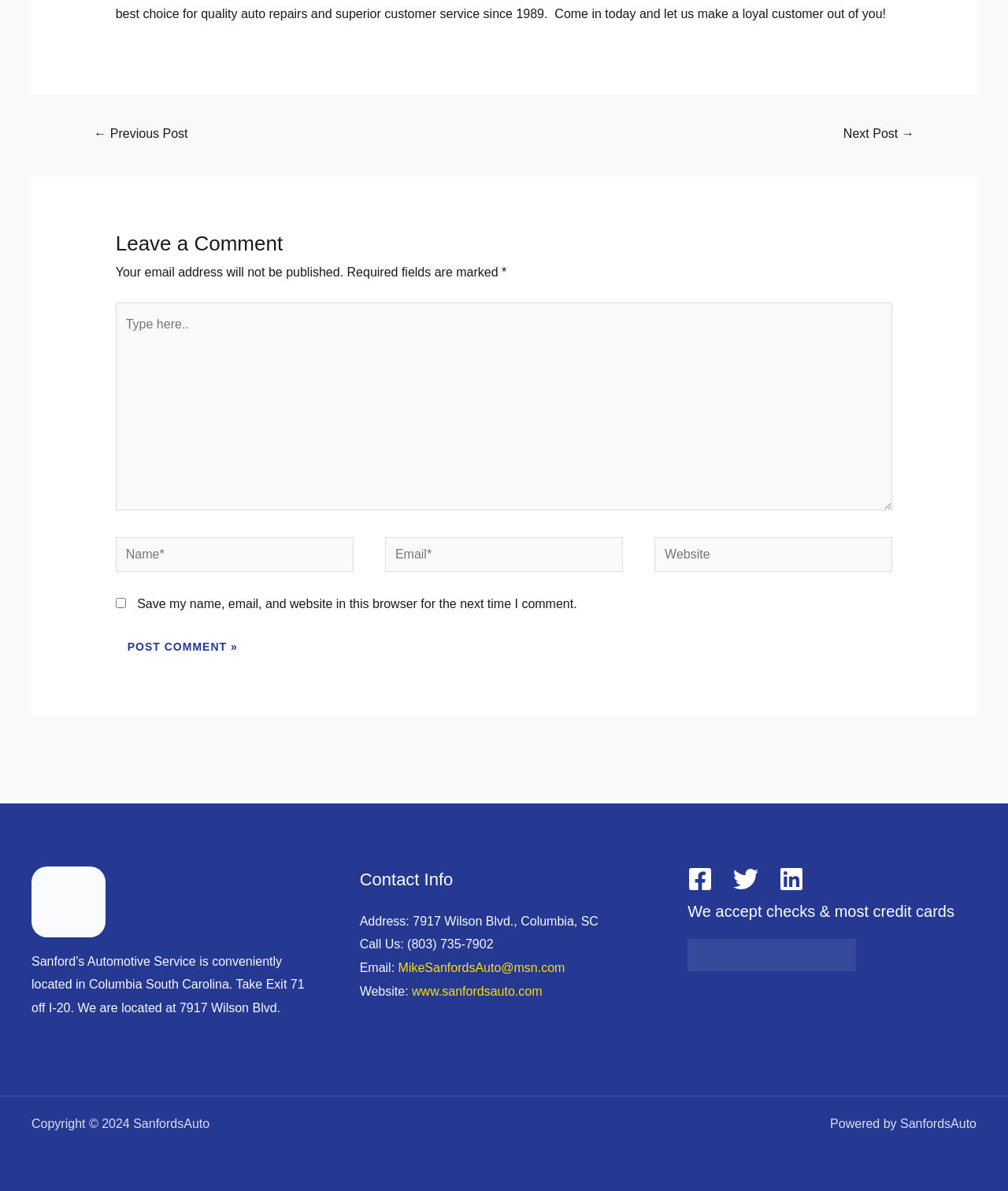Based on the visual content of the image, answer the question thoroughly: What is the purpose of the comment section?

The comment section is identified by the heading 'Leave a Comment' and contains input fields for name, email, and website, as well as a checkbox to save the information for future comments. This suggests that the purpose of the comment section is to allow users to leave a comment on the webpage.